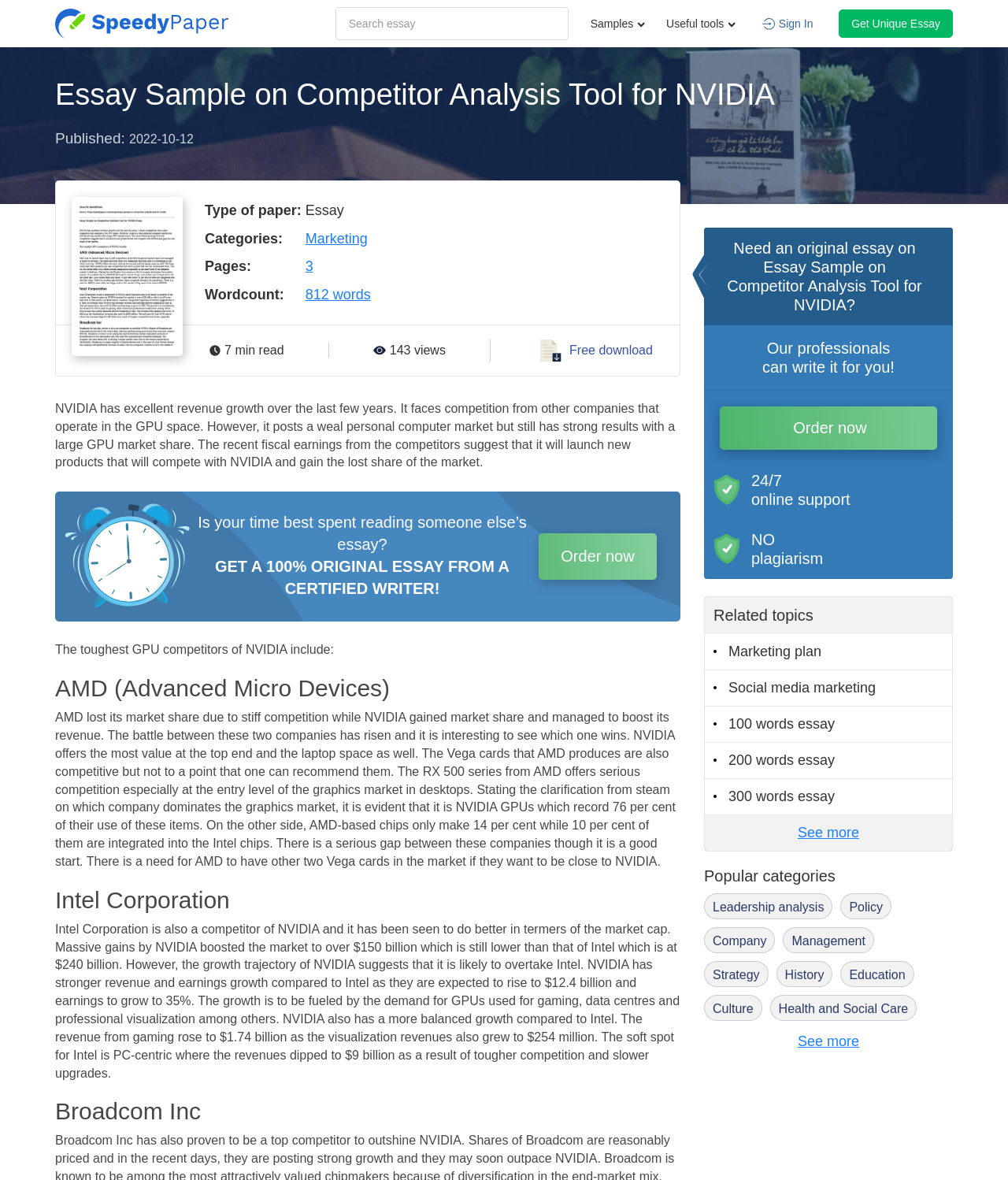Determine the bounding box coordinates for the clickable element required to fulfill the instruction: "See more". Provide the coordinates as four float numbers between 0 and 1, i.e., [left, top, right, bottom].

[0.699, 0.691, 0.945, 0.721]